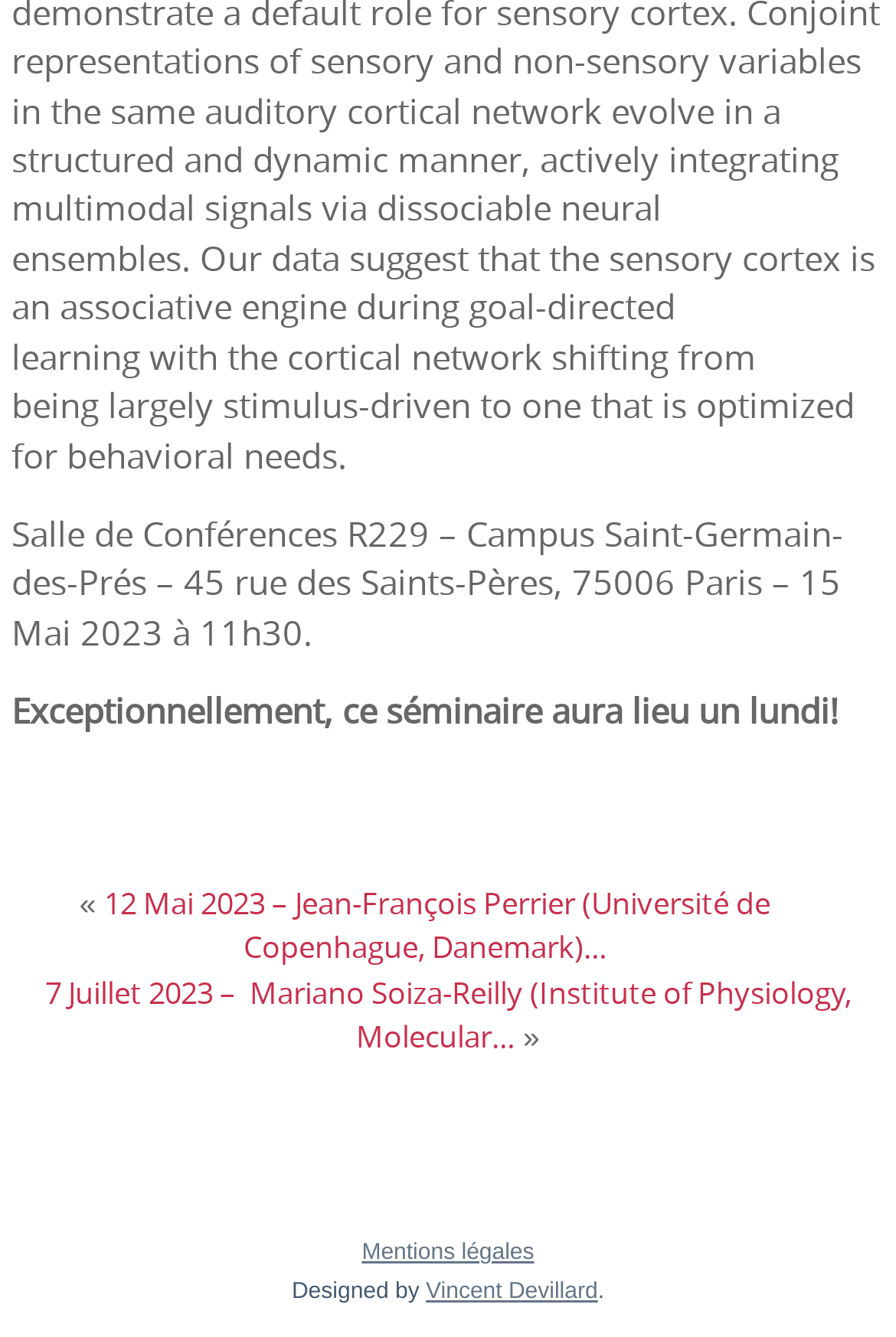Identify the bounding box coordinates for the UI element described as: "Mentions légales". The coordinates should be provided as four floats between 0 and 1: [left, top, right, bottom].

[0.404, 0.928, 0.596, 0.946]